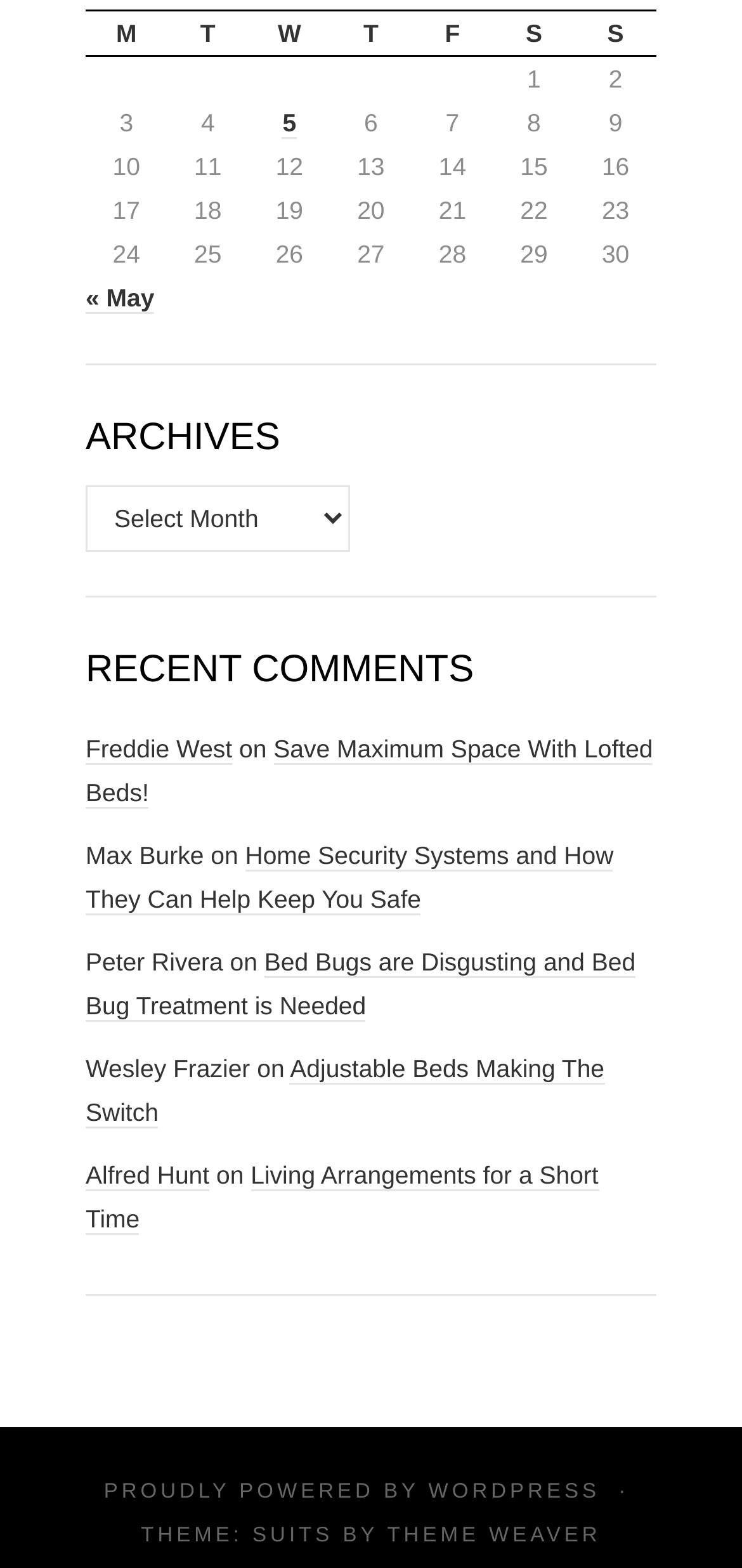Pinpoint the bounding box coordinates of the element to be clicked to execute the instruction: "Click on the '« May' link".

[0.115, 0.181, 0.208, 0.2]